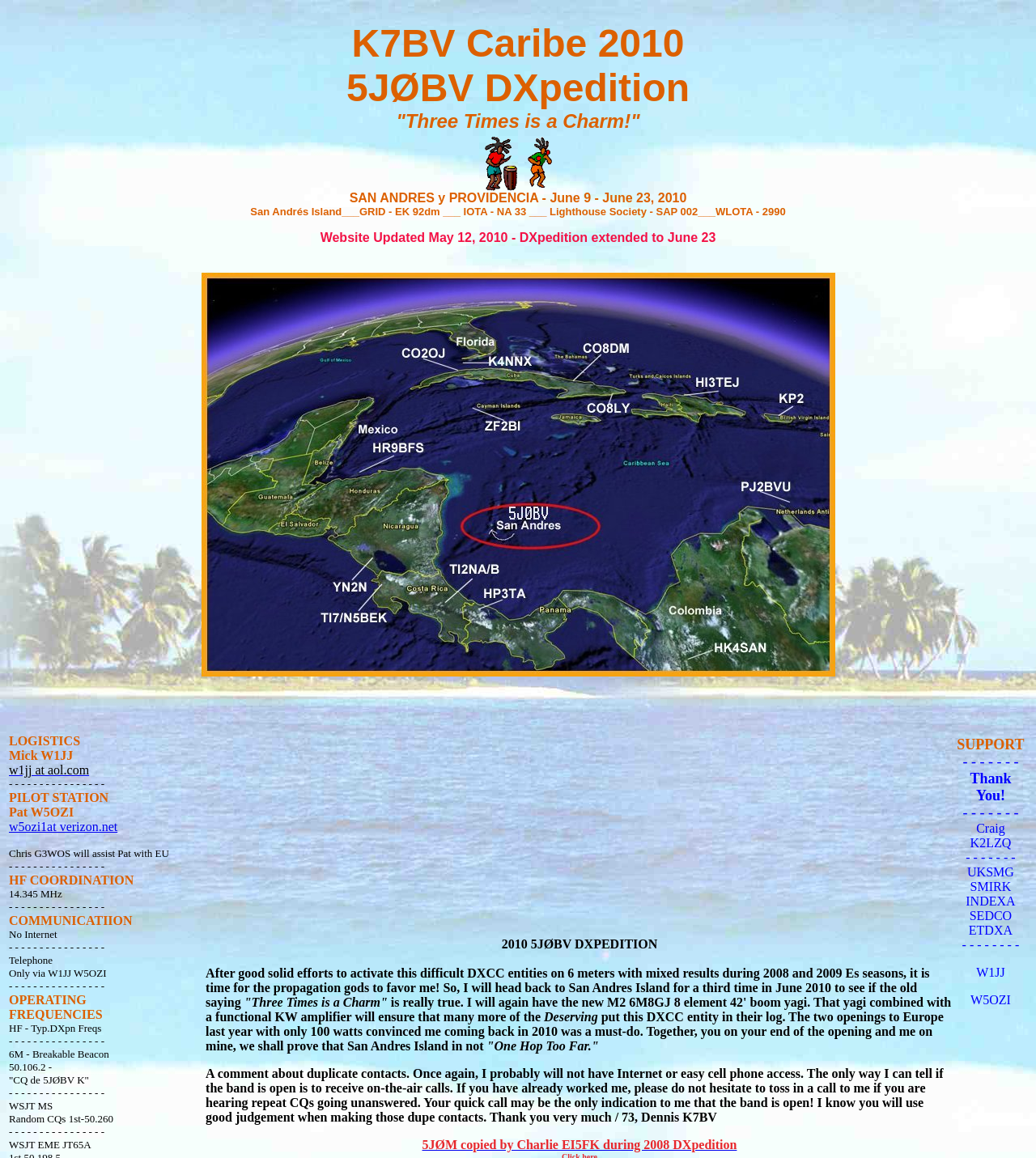Create a detailed description of the webpage's content and layout.

The webpage is about the San Andres DXpedition 2010, a ham radio expedition to San Andres Island. At the top of the page, there are three lines of text: "K7BV Caribe 2010", "5JØBV DXpedition", and '"Three Times is a Charm!"'. Below these lines, there is an image. 

Underneath the image, there is a block of text that provides details about the expedition, including the dates, location, and grid coordinates. 

On the right side of the page, there is a large image that takes up most of the vertical space. Within this image, there are several sections of text and links. The first section is about the pilot station, with the names and email addresses of Mick W1JJ and Pat W5OZI. 

Below the pilot station section, there are sections about HF coordination, communication, operating frequencies, and other details about the expedition. These sections are separated by horizontal lines and contain various pieces of information, such as frequencies, modes, and contact details. 

In the lower right corner of the image, there are several lines of text with names and affiliations, including Craig K2LZQ, UKSMG, SMIRK, INDEXA, SEDCO, and ETDXA.